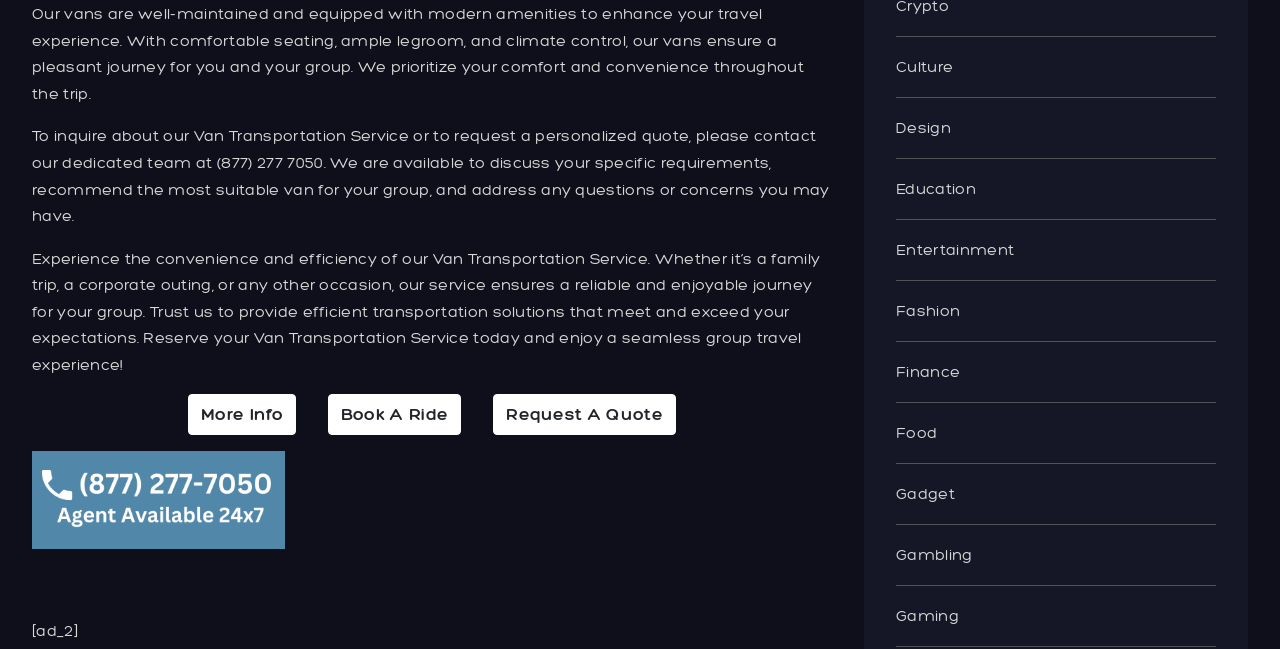Show me the bounding box coordinates of the clickable region to achieve the task as per the instruction: "Book a ride".

[0.256, 0.608, 0.36, 0.671]